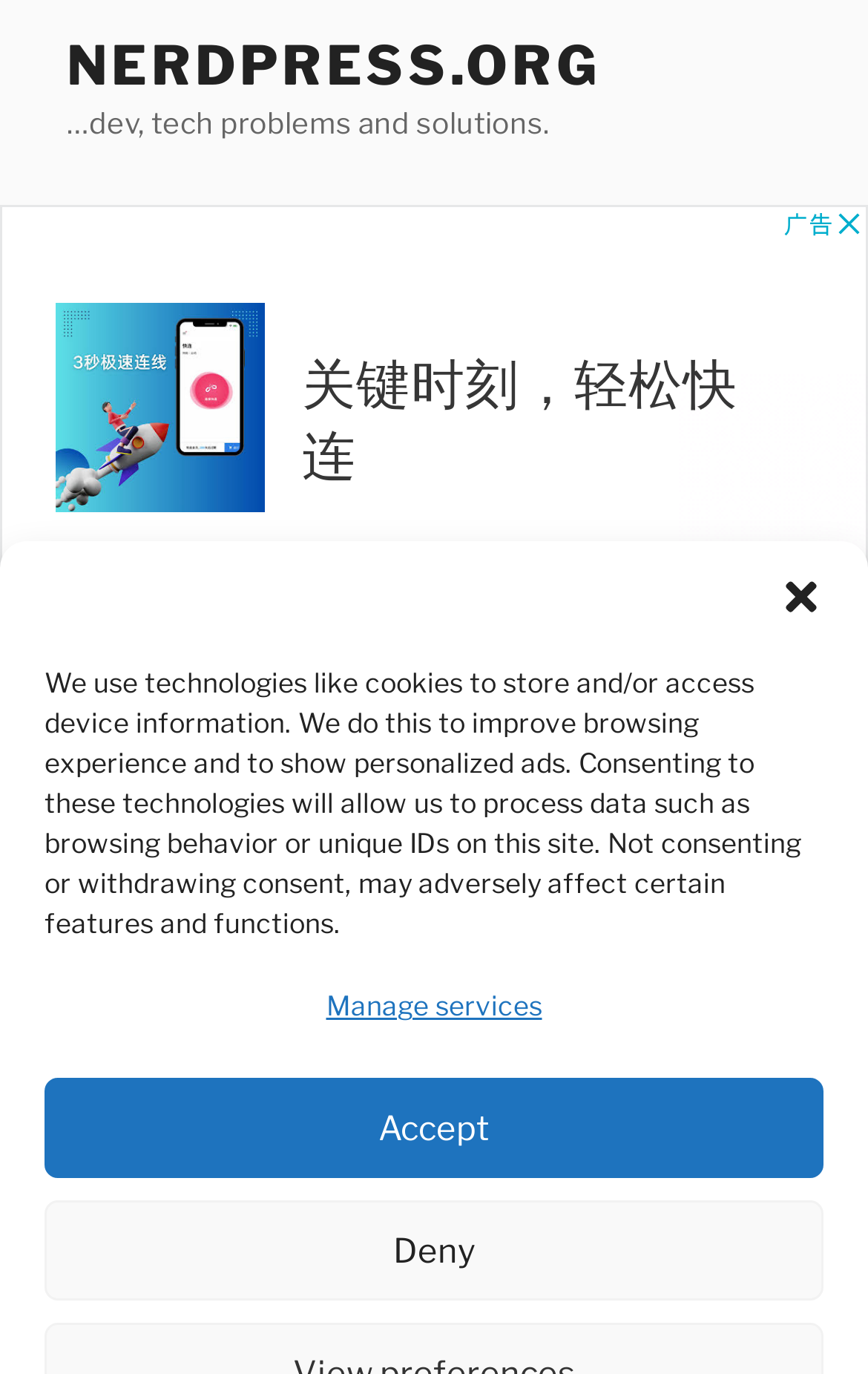Use the details in the image to answer the question thoroughly: 
What is the website's tagline?

I found the website's tagline by looking at the top section of the webpage, which typically contains the website's branding and tagline. The text '…dev, tech problems and solutions.' is located next to the website's name, indicating that it is the tagline.